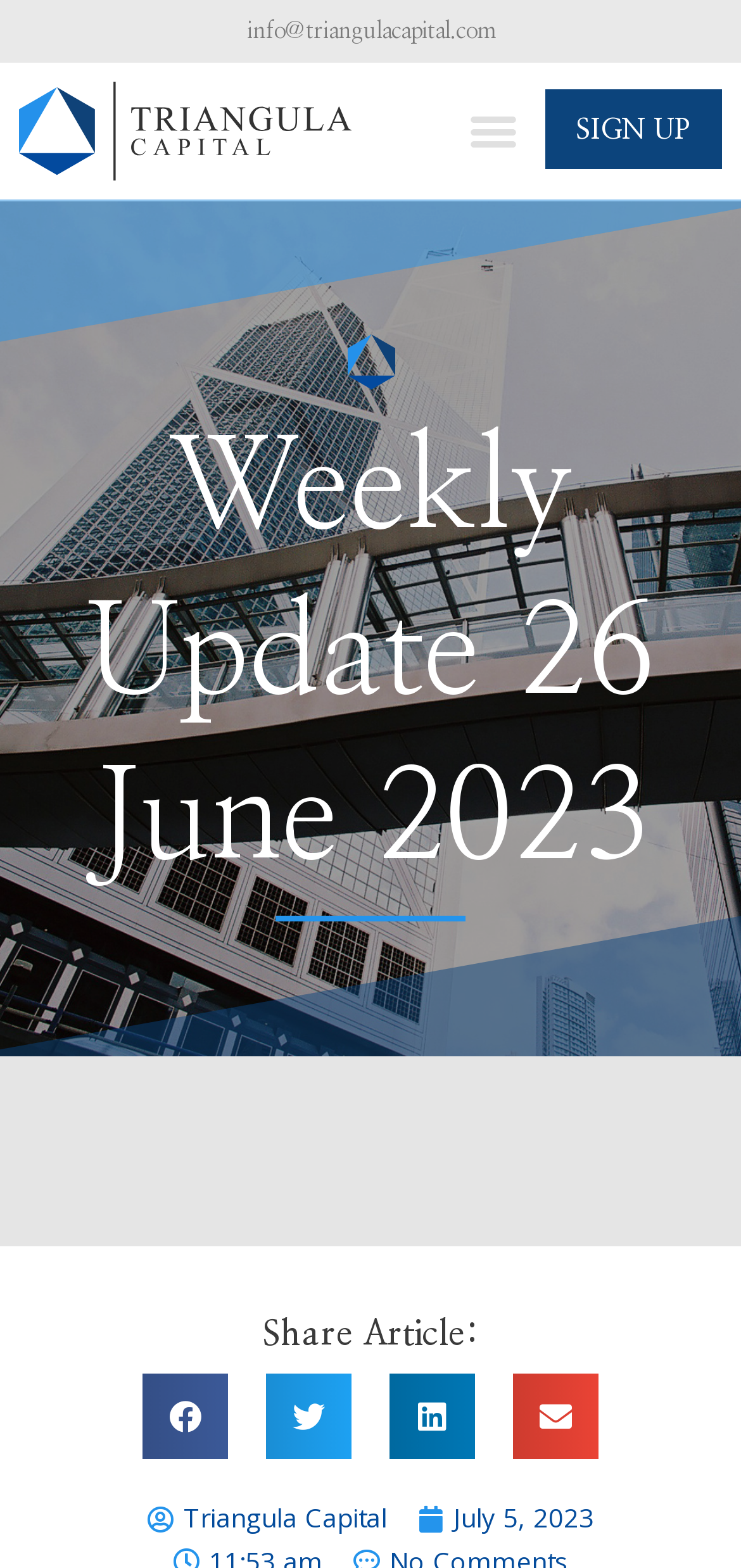Highlight the bounding box coordinates of the element you need to click to perform the following instruction: "Sign up for updates."

[0.715, 0.069, 0.974, 0.092]